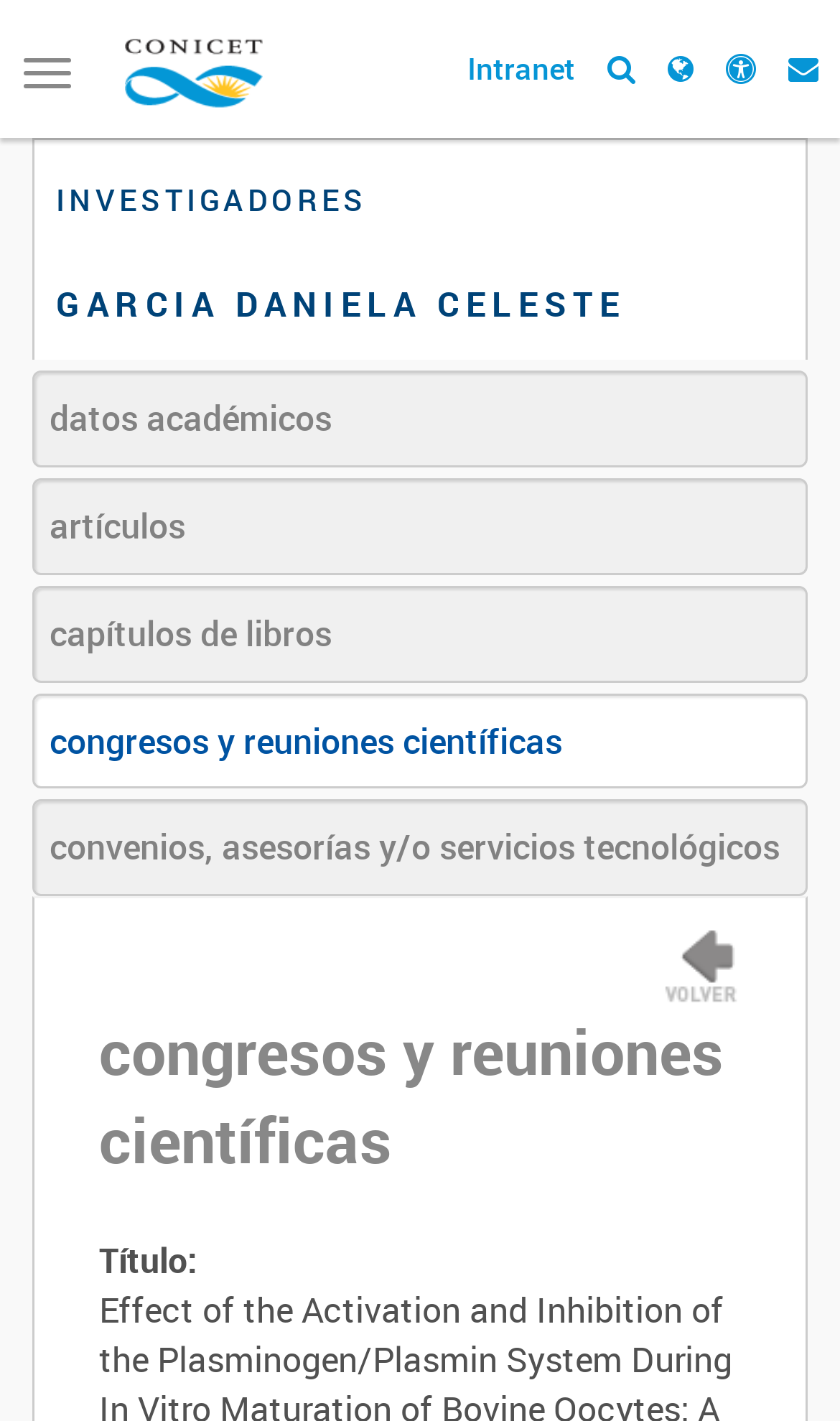What is the purpose of the button 'Toggle navigation'?
Please provide a single word or phrase in response based on the screenshot.

To navigate